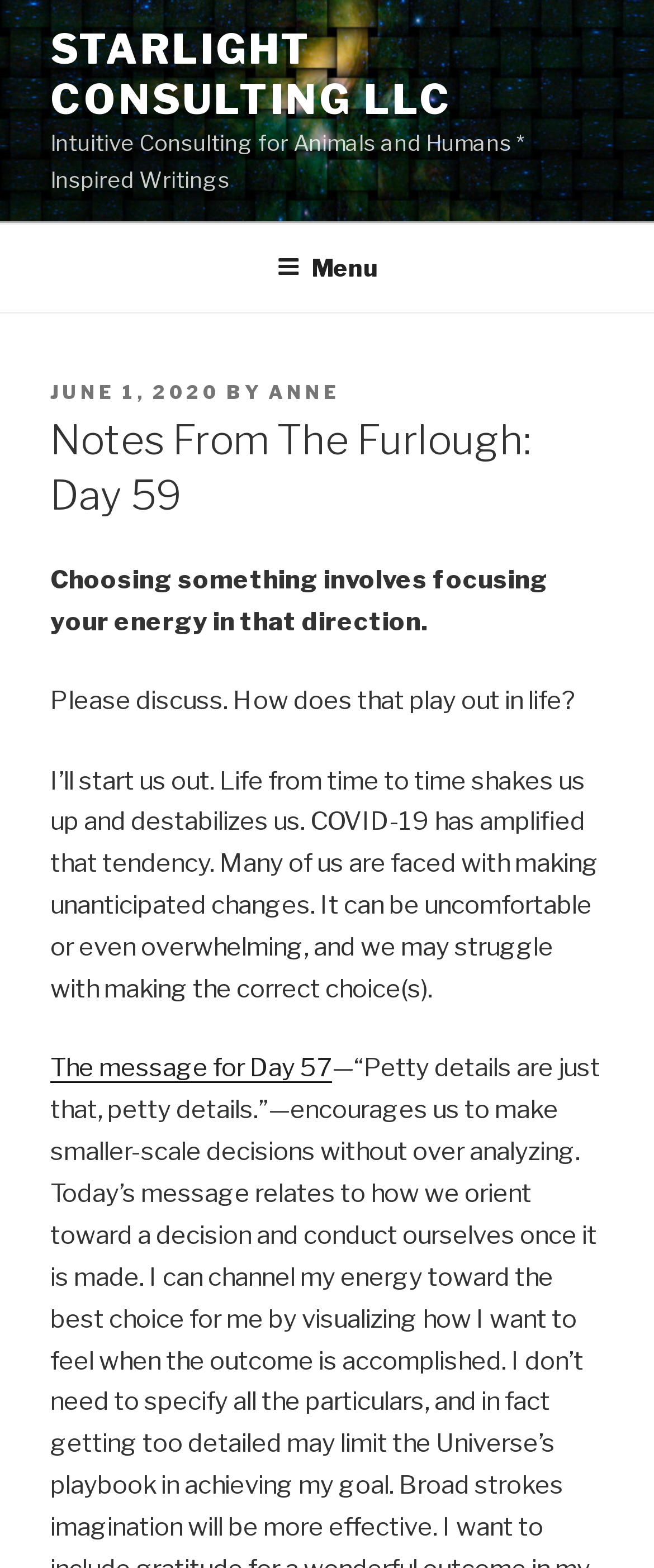Bounding box coordinates are to be given in the format (top-left x, top-left y, bottom-right x, bottom-right y). All values must be floating point numbers between 0 and 1. Provide the bounding box coordinate for the UI element described as: Anne

[0.41, 0.242, 0.521, 0.257]